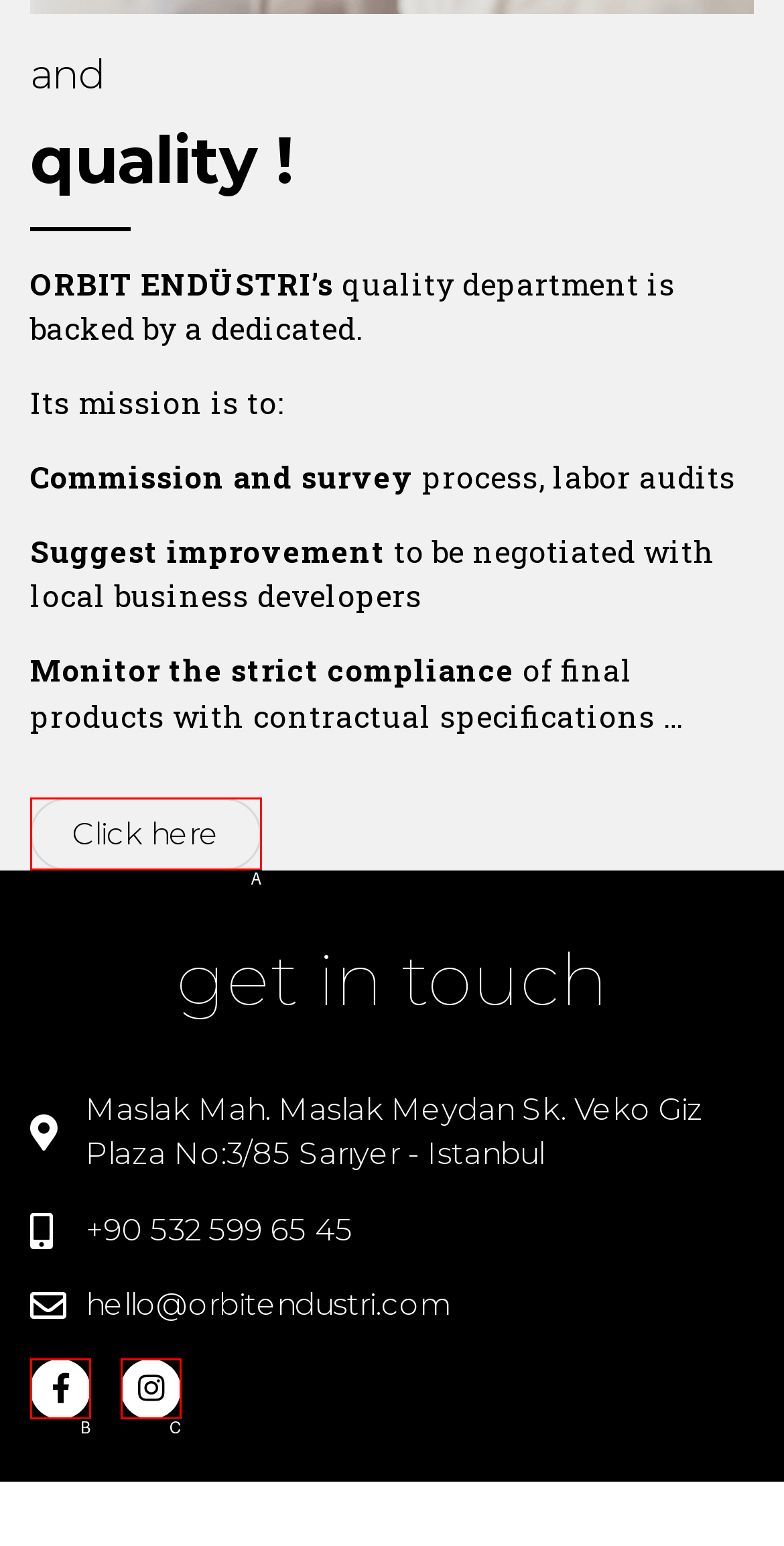Given the description: Facebook-f, identify the HTML element that fits best. Respond with the letter of the correct option from the choices.

B